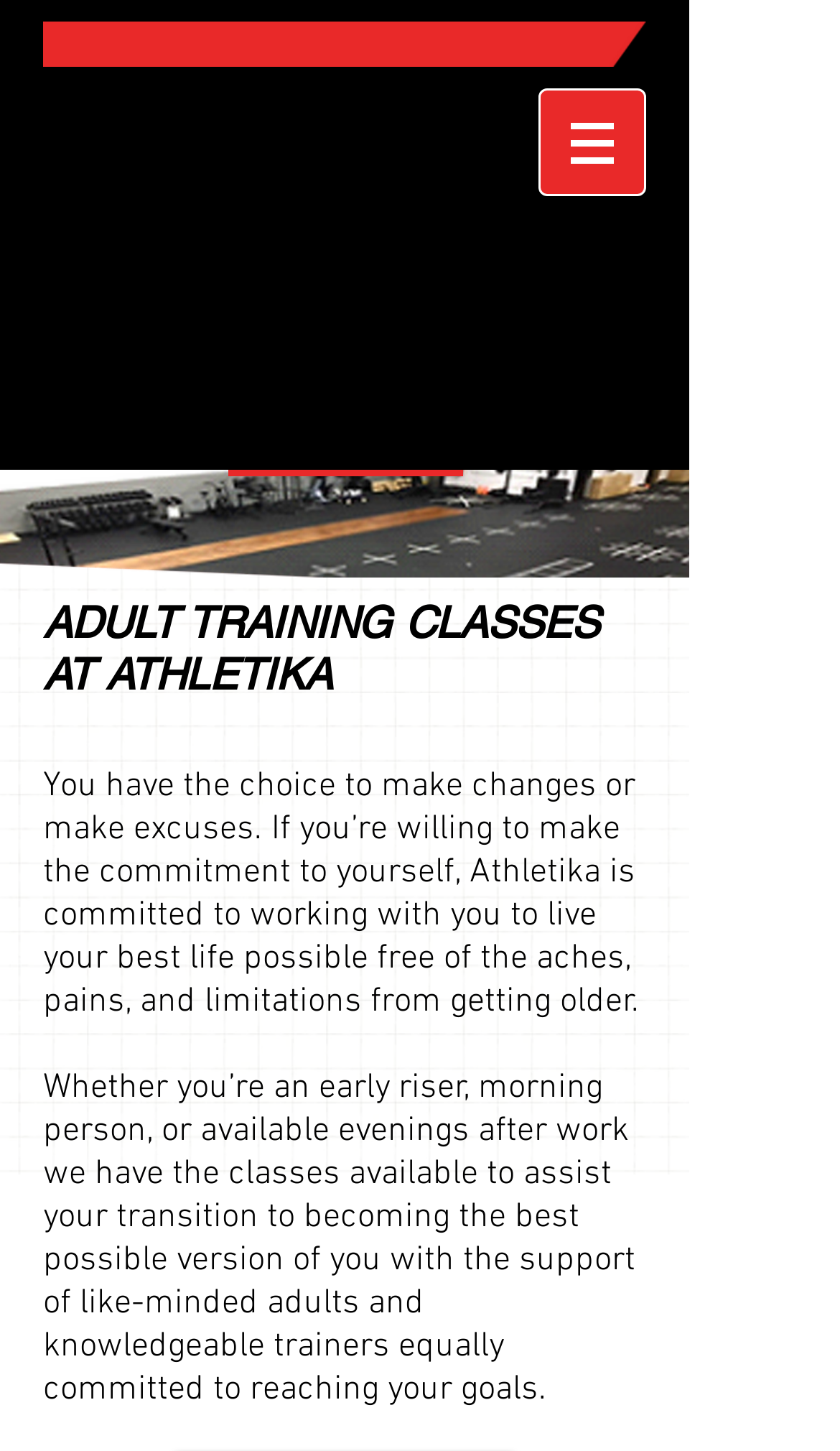Please respond to the question with a concise word or phrase:
Is the navigation menu located at the top of the page?

Yes